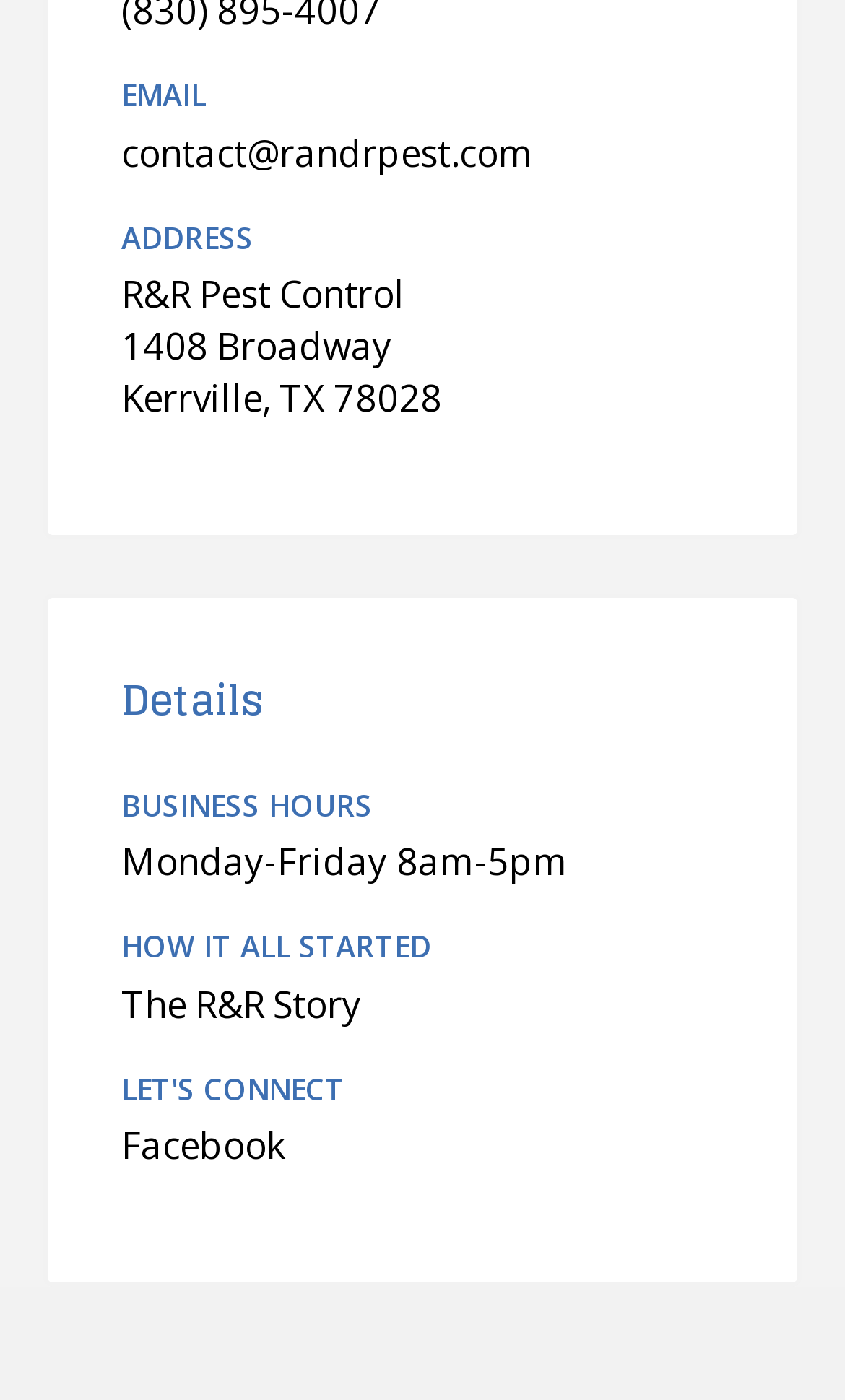What is the email address of R&R Pest Control?
Using the image, elaborate on the answer with as much detail as possible.

I found the email address by looking at the static text 'EMAIL' which is followed by a link with the email address 'contact@randrpest.com'.